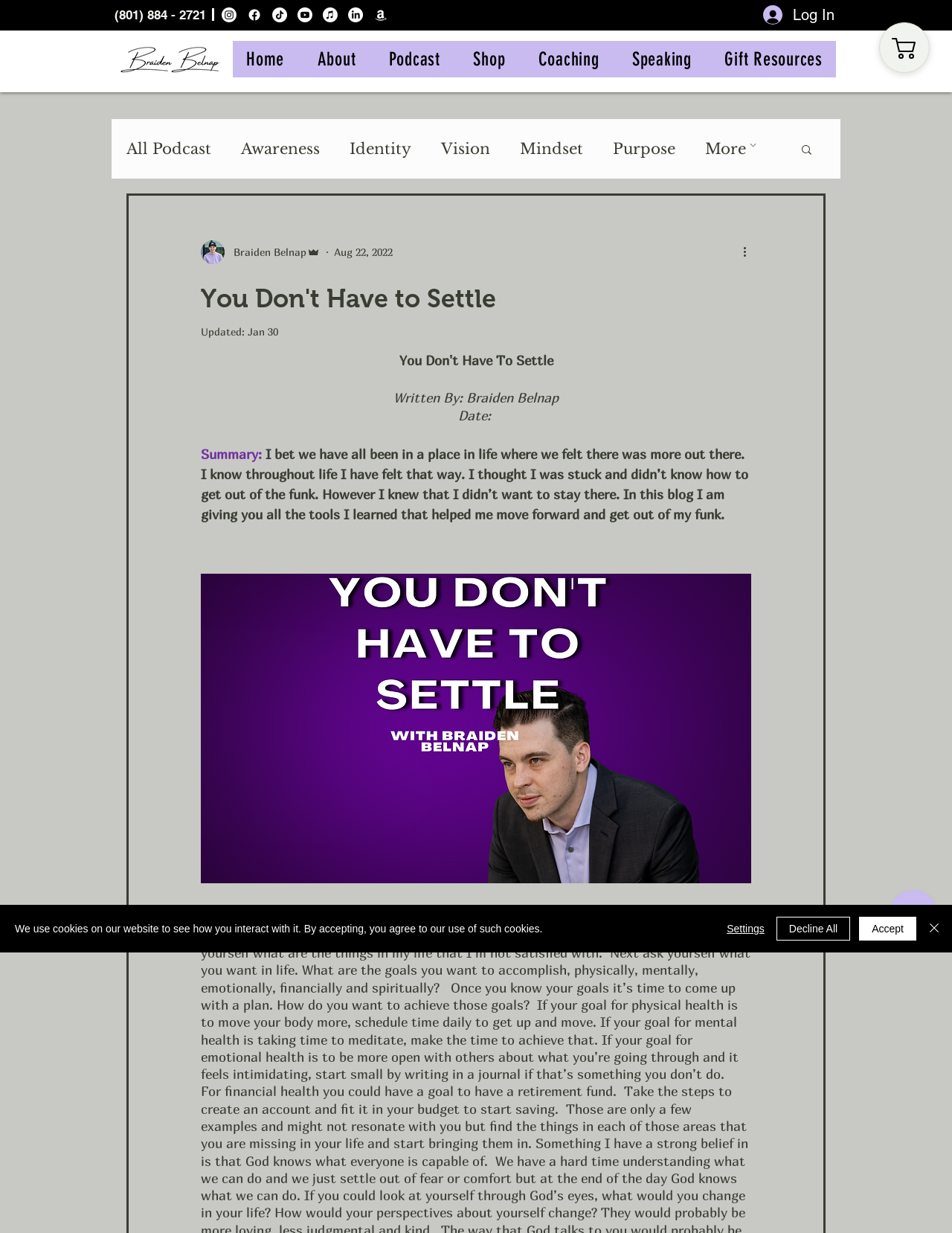Summarize the webpage in an elaborate manner.

This webpage is about a blog post titled "You Don't Have to Settle" written by Braiden Belnap. At the top of the page, there is an iframe containing an online store, and a heading displaying a phone number. Below that, there is a social bar with links to various social media platforms, including Instagram, Facebook, TikTok, YouTube, Apple Music, LinkedIn, and Amazon, each accompanied by an image.

To the right of the social bar, there is a login button. Below the social bar, there is a navigation menu with links to different sections of the website, including Home, About, Podcast, Shop, Coaching, and Speaking. There is also a link to Gift Resources.

On the left side of the page, there is a navigation menu for the blog section, with links to different categories, including All Podcast, Awareness, Identity, Vision, Mindset, and Purpose. There is also a "More" link and a search button.

The main content of the page is the blog post, which includes a heading, a writer's picture, and the post's content. The post is about not settling in life and finding ways to move forward. It includes a summary and several paragraphs of text.

At the bottom of the page, there is an iframe containing a Wix Chat window. There is also a cookie alert notification that appears at the bottom of the page, with buttons to accept, decline, or adjust cookie settings.